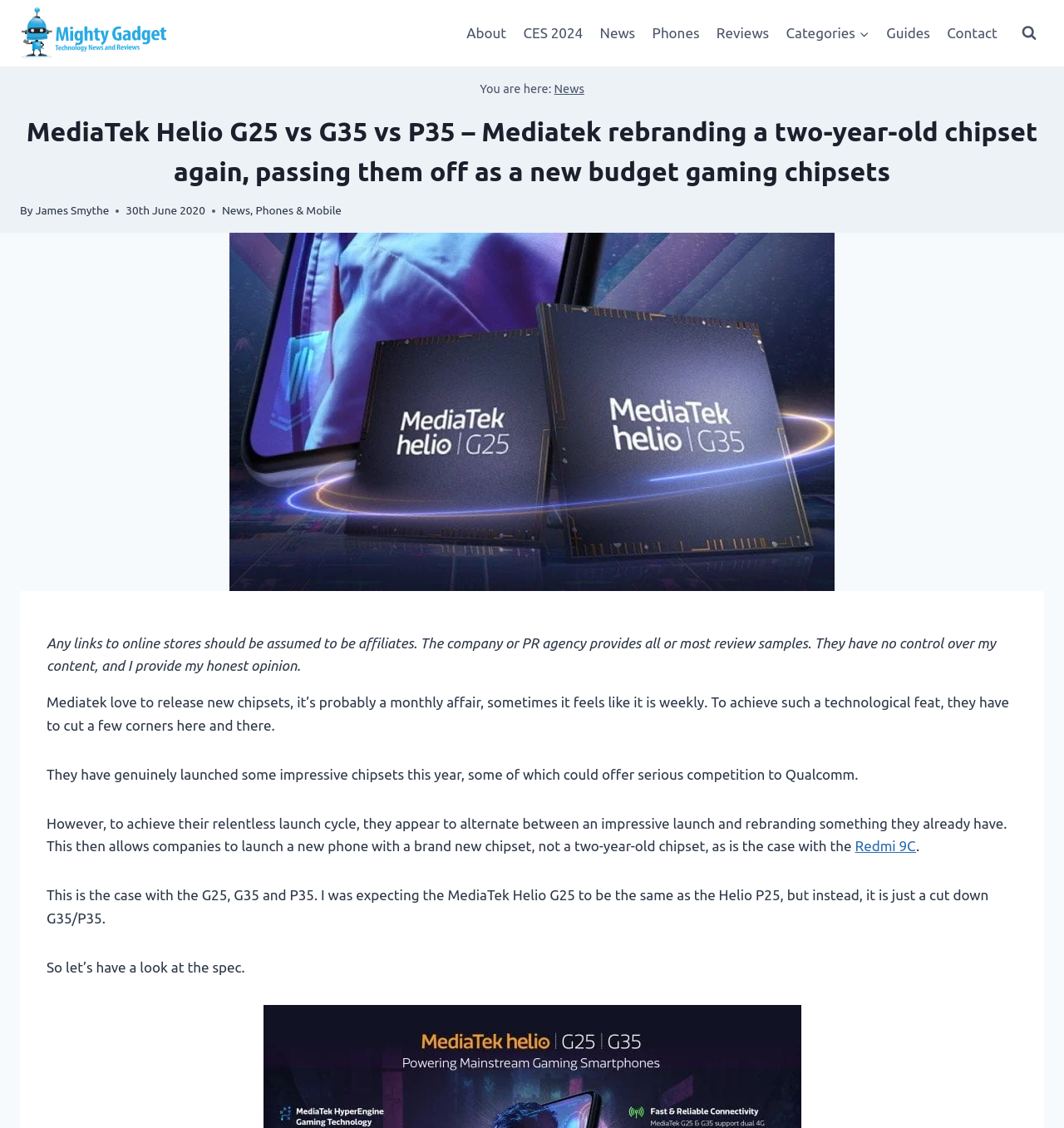What is the topic of the article?
Based on the image, provide a one-word or brief-phrase response.

MediaTek chipsets